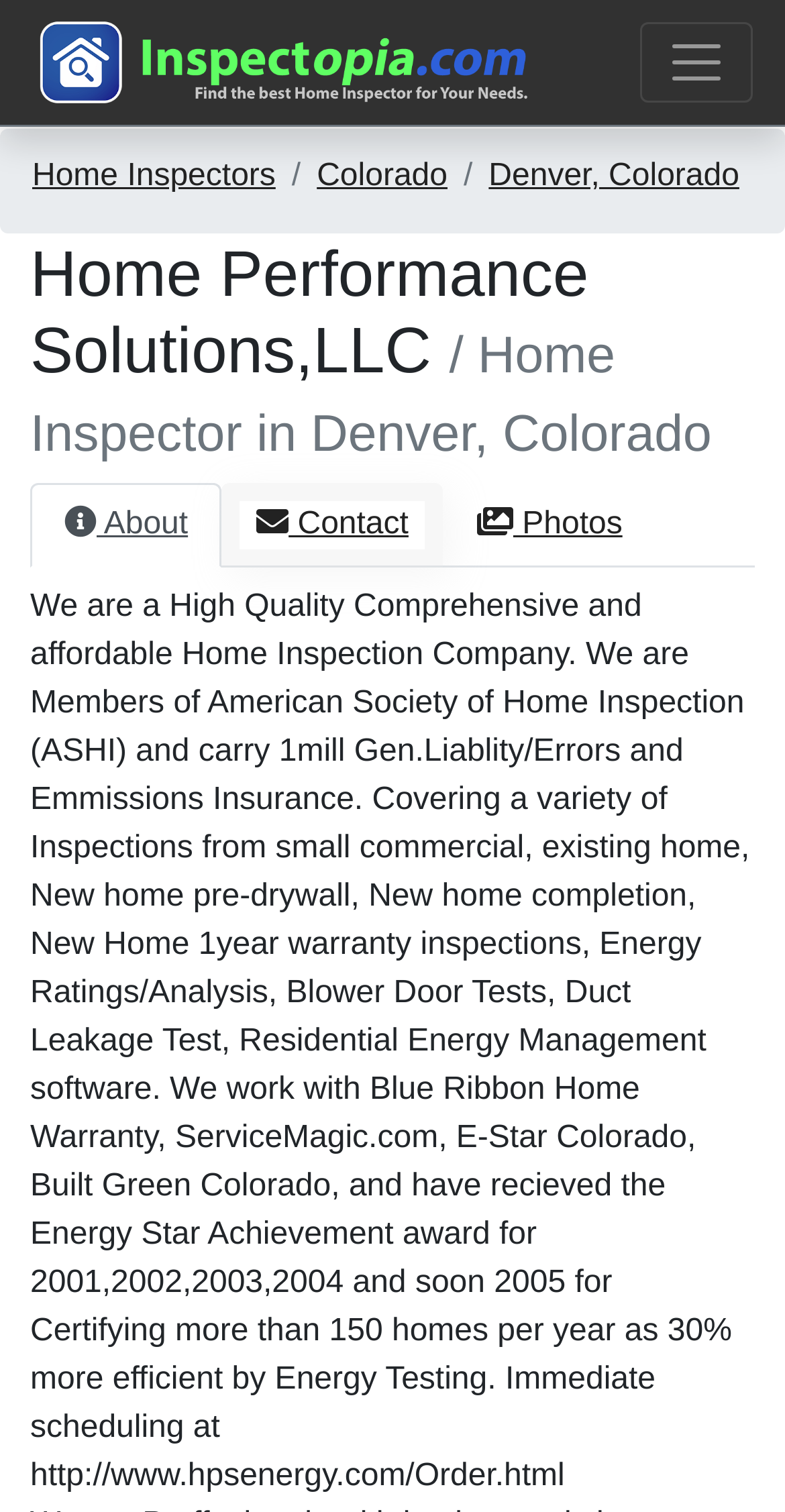Respond to the question below with a single word or phrase:
What is the purpose of the company?

Home inspection